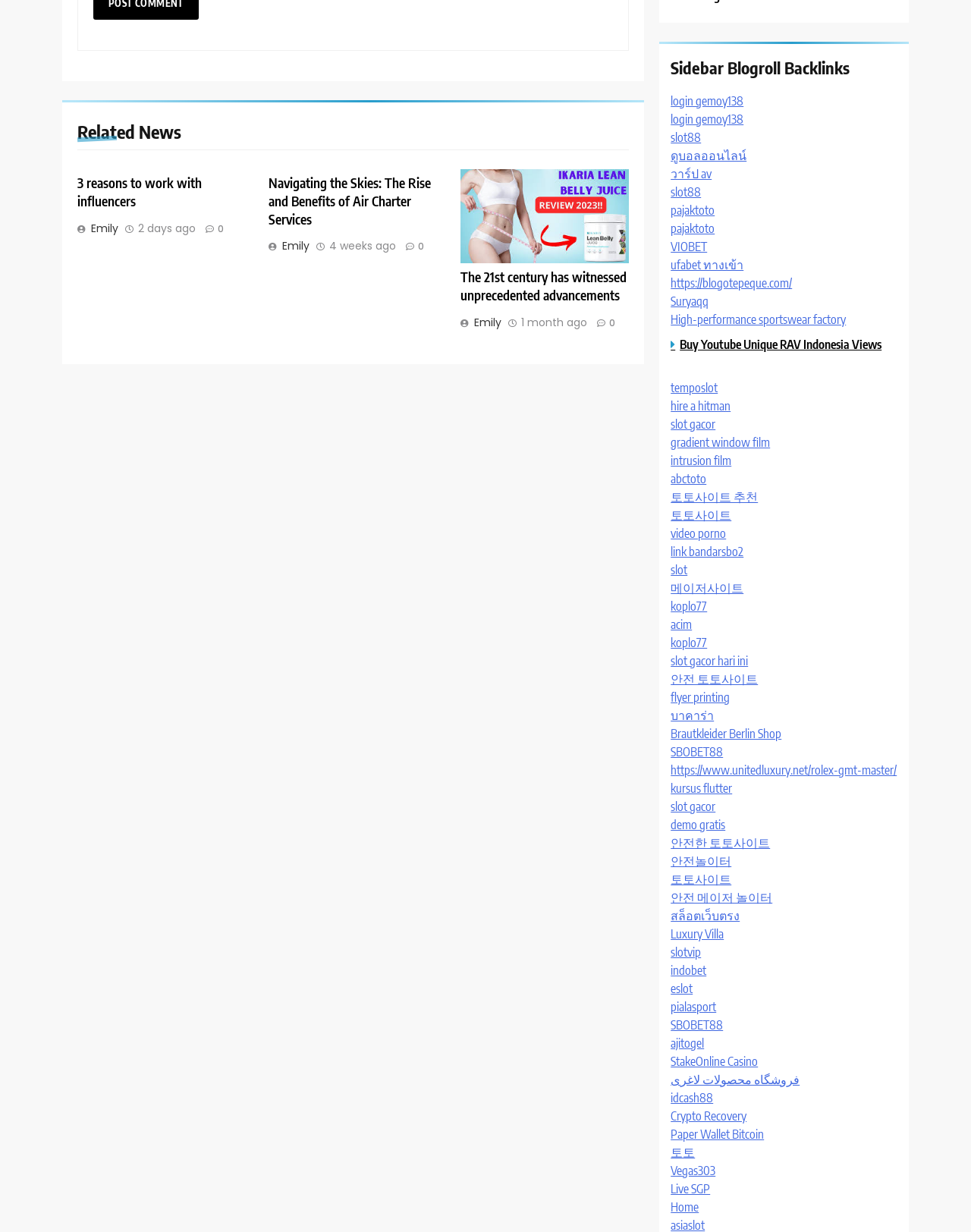Identify the bounding box coordinates of the clickable section necessary to follow the following instruction: "Read 'Navigating the Skies: The Rise and Benefits of Air Charter Services'". The coordinates should be presented as four float numbers from 0 to 1, i.e., [left, top, right, bottom].

[0.277, 0.141, 0.444, 0.184]